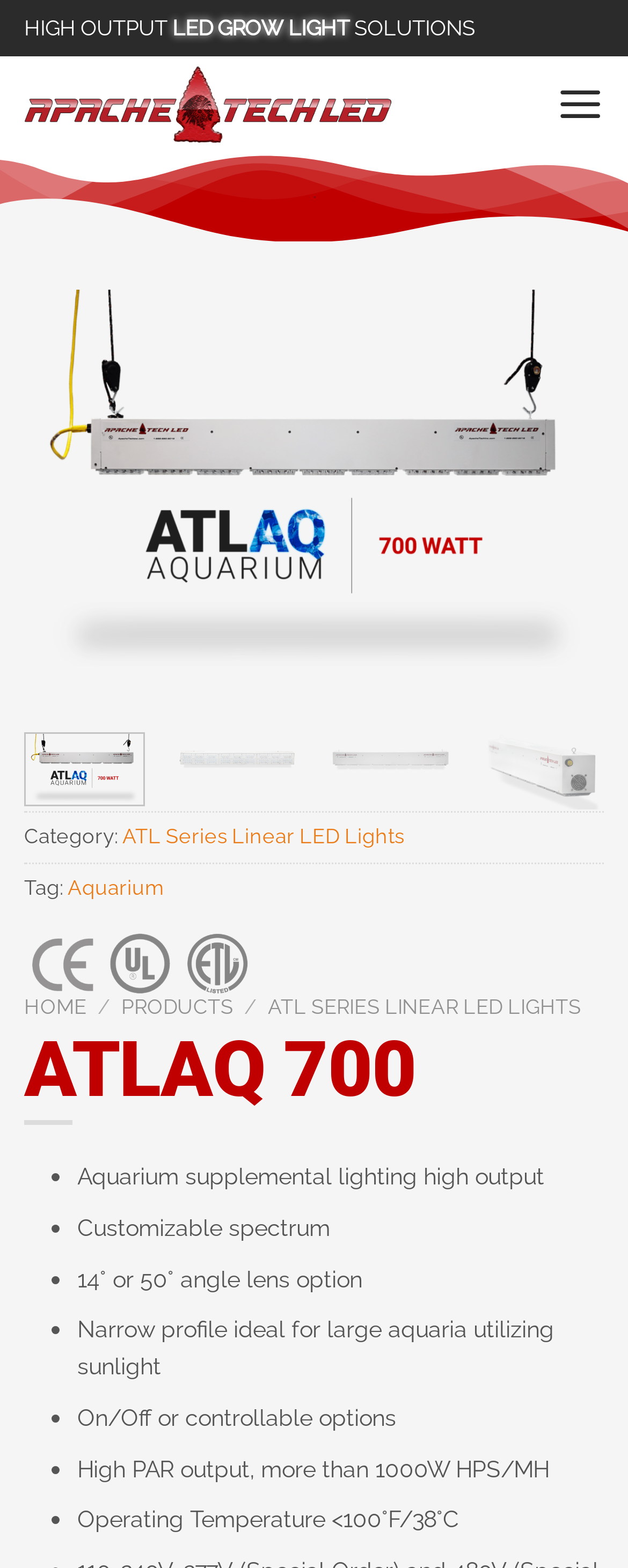Please determine the bounding box coordinates for the UI element described here. Use the format (top-left x, top-left y, bottom-right x, bottom-right y) with values bounded between 0 and 1: Home

[0.038, 0.635, 0.138, 0.65]